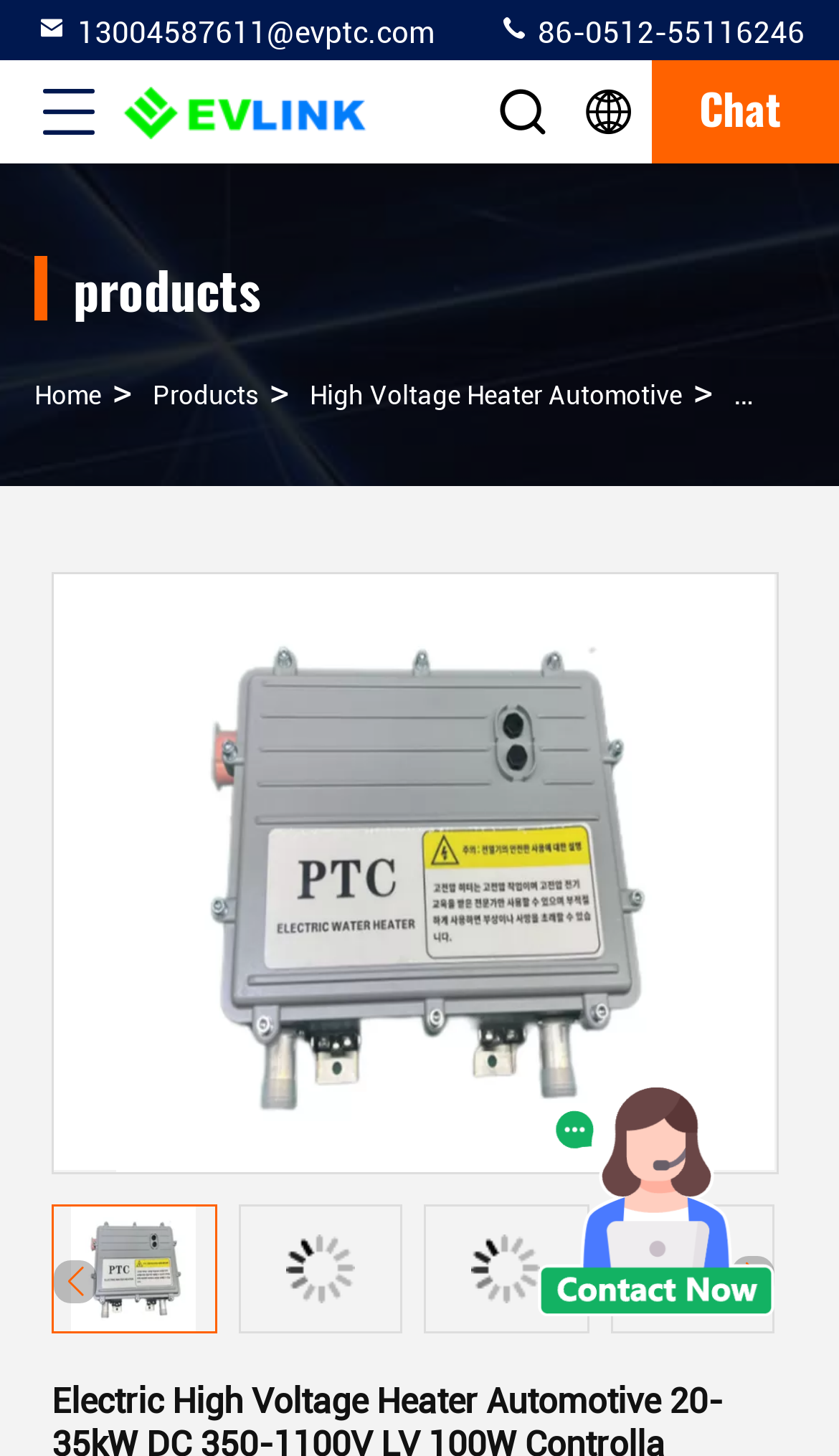Please determine the bounding box coordinates of the clickable area required to carry out the following instruction: "Chat with the seller". The coordinates must be four float numbers between 0 and 1, represented as [left, top, right, bottom].

[0.818, 0.041, 0.959, 0.112]